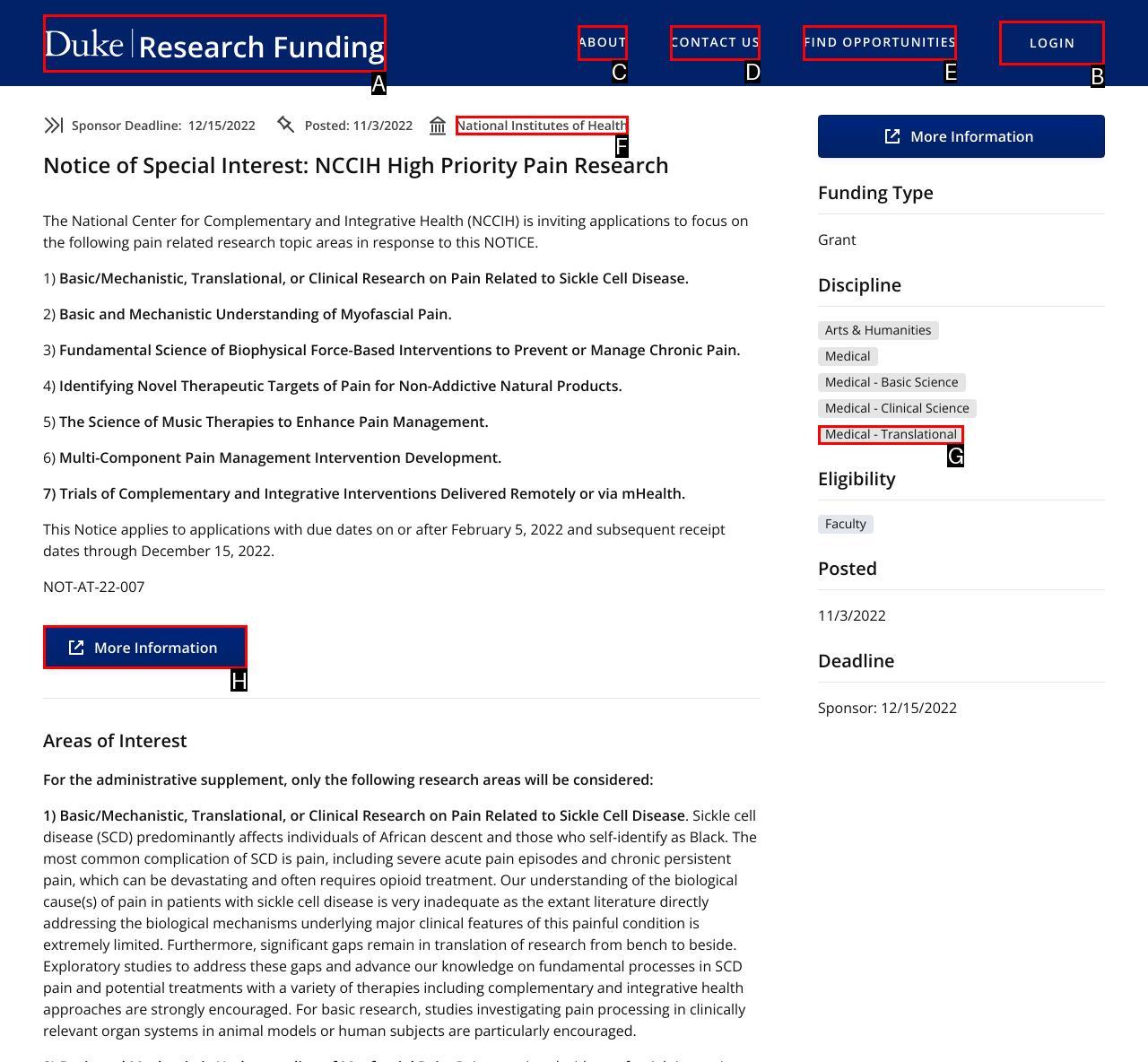Select the proper UI element to click in order to perform the following task: View quote list. Indicate your choice with the letter of the appropriate option.

None